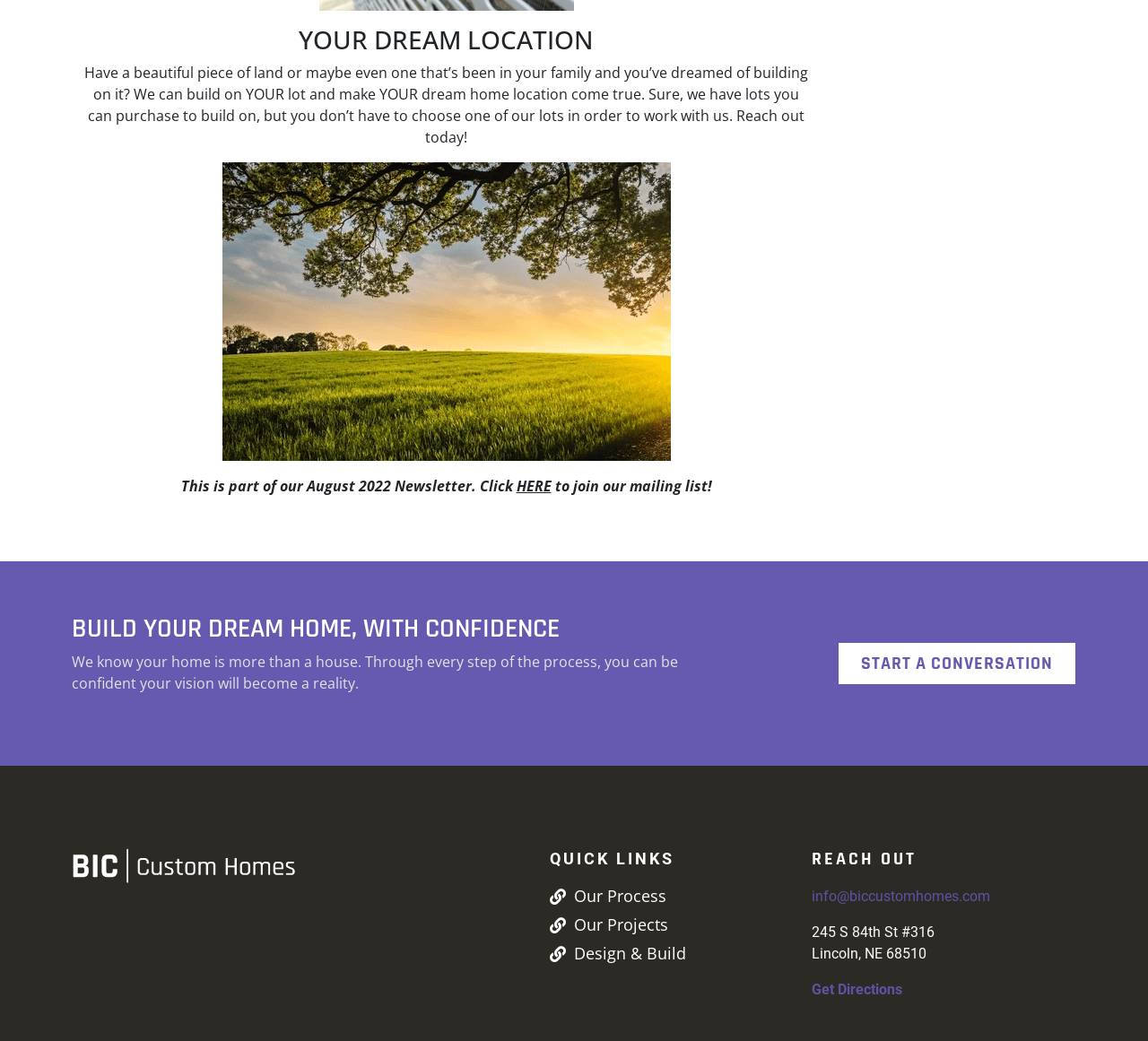What is the address of the company?
Please answer the question as detailed as possible based on the image.

The address of the company is mentioned on the webpage as '245 S 84th St #316, Lincoln, NE 68510', which suggests that this is the physical location of the company. This information is likely provided to allow users to visit the company or to send mail to the company.